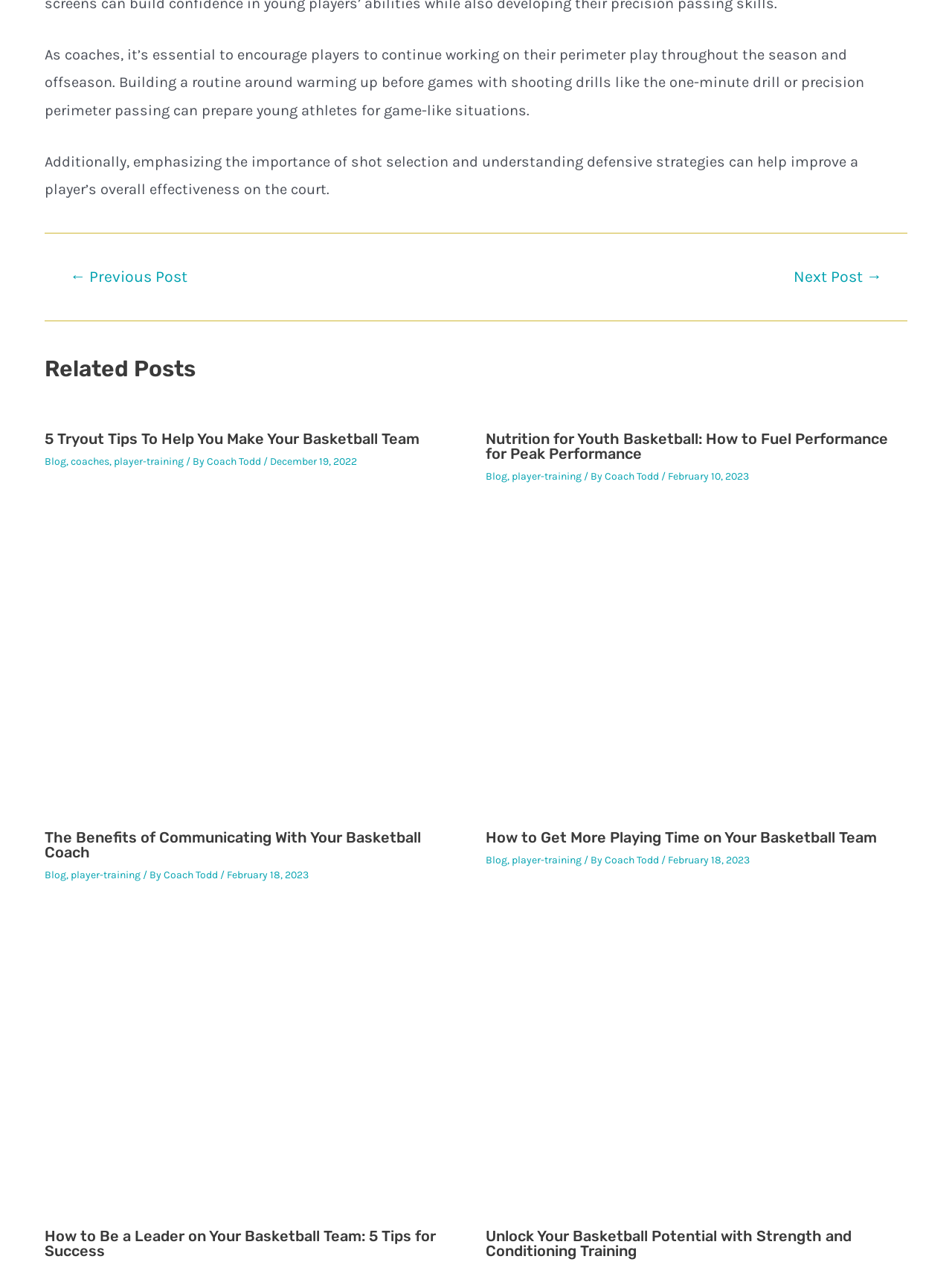How many articles are presented on this webpage?
Using the image, respond with a single word or phrase.

5